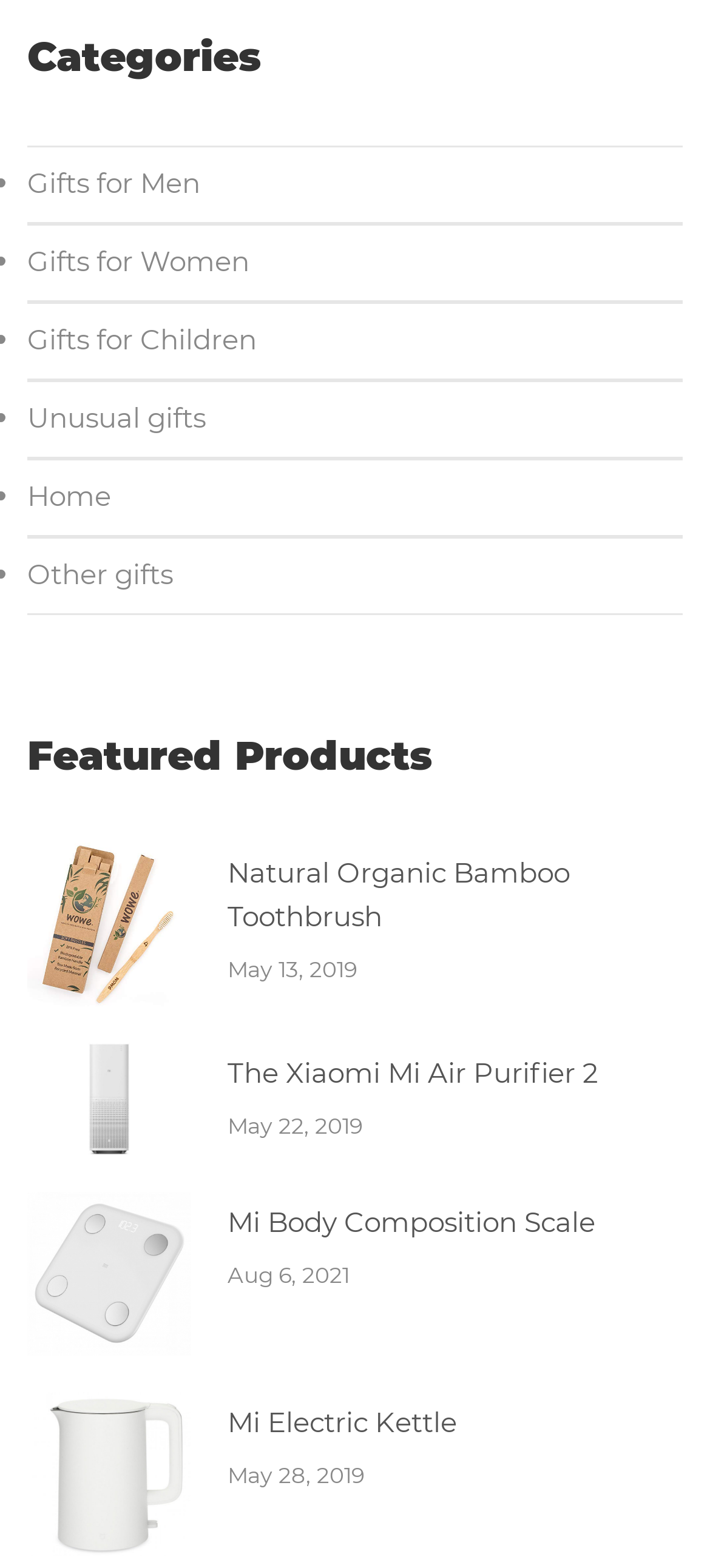Based on the description "parent_node: Search", find the bounding box of the specified UI element.

None